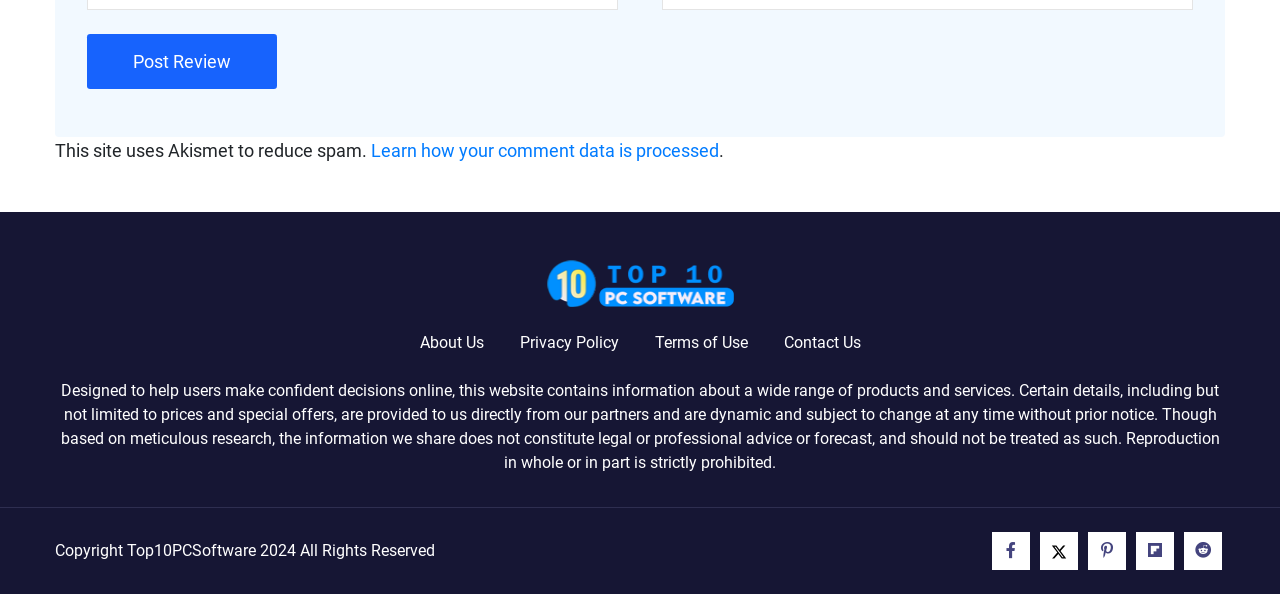Please identify the bounding box coordinates of the clickable area that will allow you to execute the instruction: "Click the 'Post Review' button".

[0.068, 0.058, 0.216, 0.15]